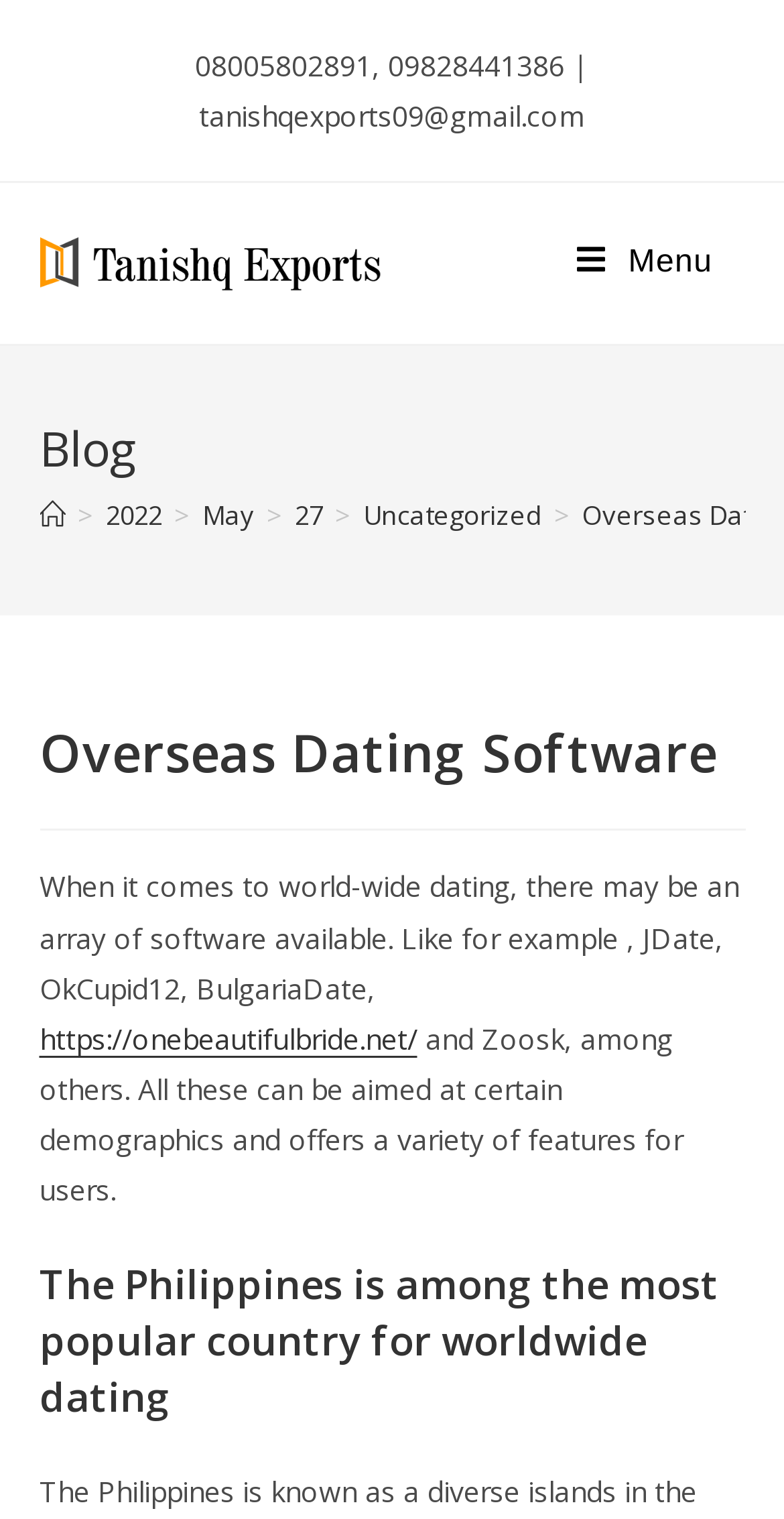Explain the webpage in detail, including its primary components.

The webpage is about Overseas Dating Software, specifically Tanishq Export. At the top, there is a contact information section with a phone number and email address. Below it, there is a layout table with a link to "Tanishq Export" accompanied by an image. On the right side of the page, there is a "Mobile Menu" link.

The main content of the page is divided into sections. The first section has a heading "Blog" and a navigation menu with breadcrumbs, showing the current page's location as "Home > 2022 > May > 27 > Uncategorized". 

Below the navigation menu, there is a heading "Overseas Dating Software" followed by a paragraph of text discussing various dating software available worldwide, such as JDate, OkCupid, and Zoosk. The text also mentions a link to another website, onebeautifulbride.net. 

The next section has a heading "The Philippines is among the most popular country for worldwide dating", but it does not contain any additional text or information.